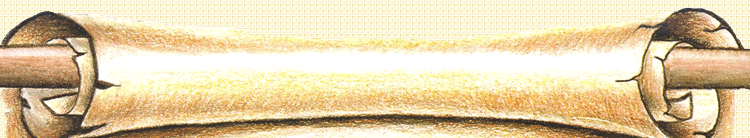Answer the following query with a single word or phrase:
What is evoked by the depiction of the scroll?

Themes of knowledge, history, and the written word